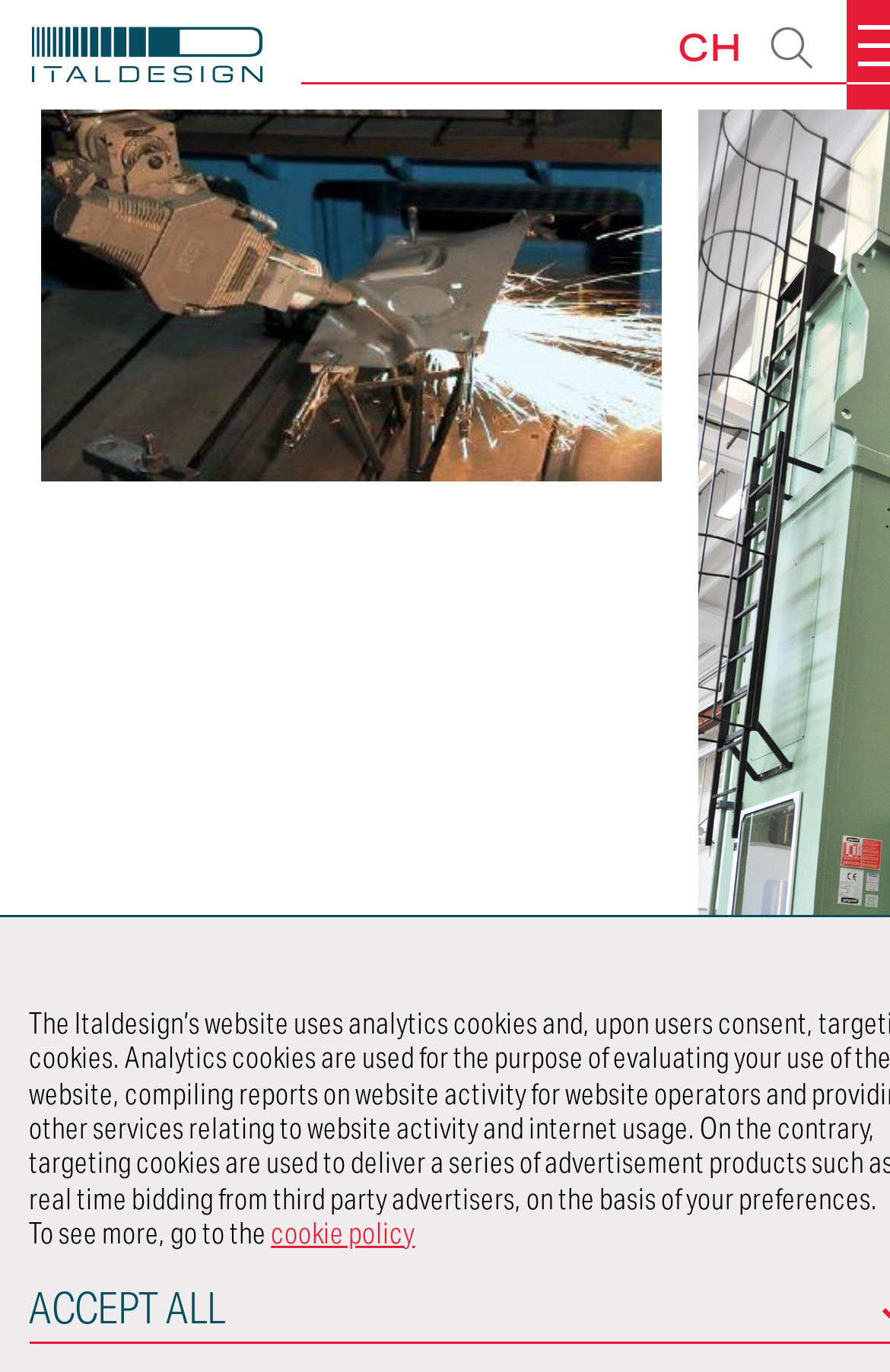Detail the various sections and features present on the webpage.

The webpage appears to be about Italdesign, a company that develops prototypes and close-to-series dies, as well as tools to build handmade body parts for mobility vehicles. 

At the top left of the page, there is a link to "Italdesign" accompanied by a small image of the company's logo. To the right of this, there is a search icon. 

Below the top section, there is a large image that takes up most of the width of the page, showcasing the company's work. 

At the bottom left of the page, there is a text that says "To see more, go to the" followed by a link to the "cookie policy".